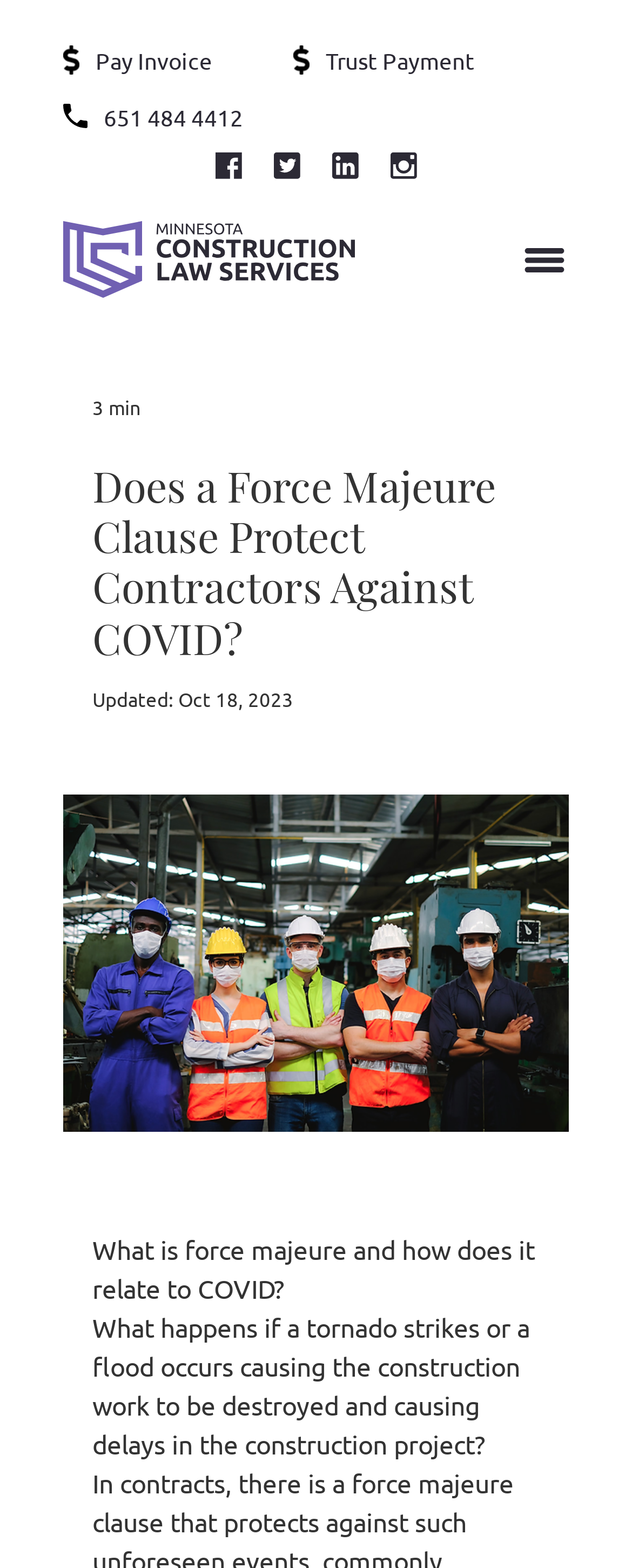Please determine the bounding box coordinates of the clickable area required to carry out the following instruction: "Click the phone number '651 484 4412'". The coordinates must be four float numbers between 0 and 1, represented as [left, top, right, bottom].

[0.164, 0.065, 0.385, 0.084]